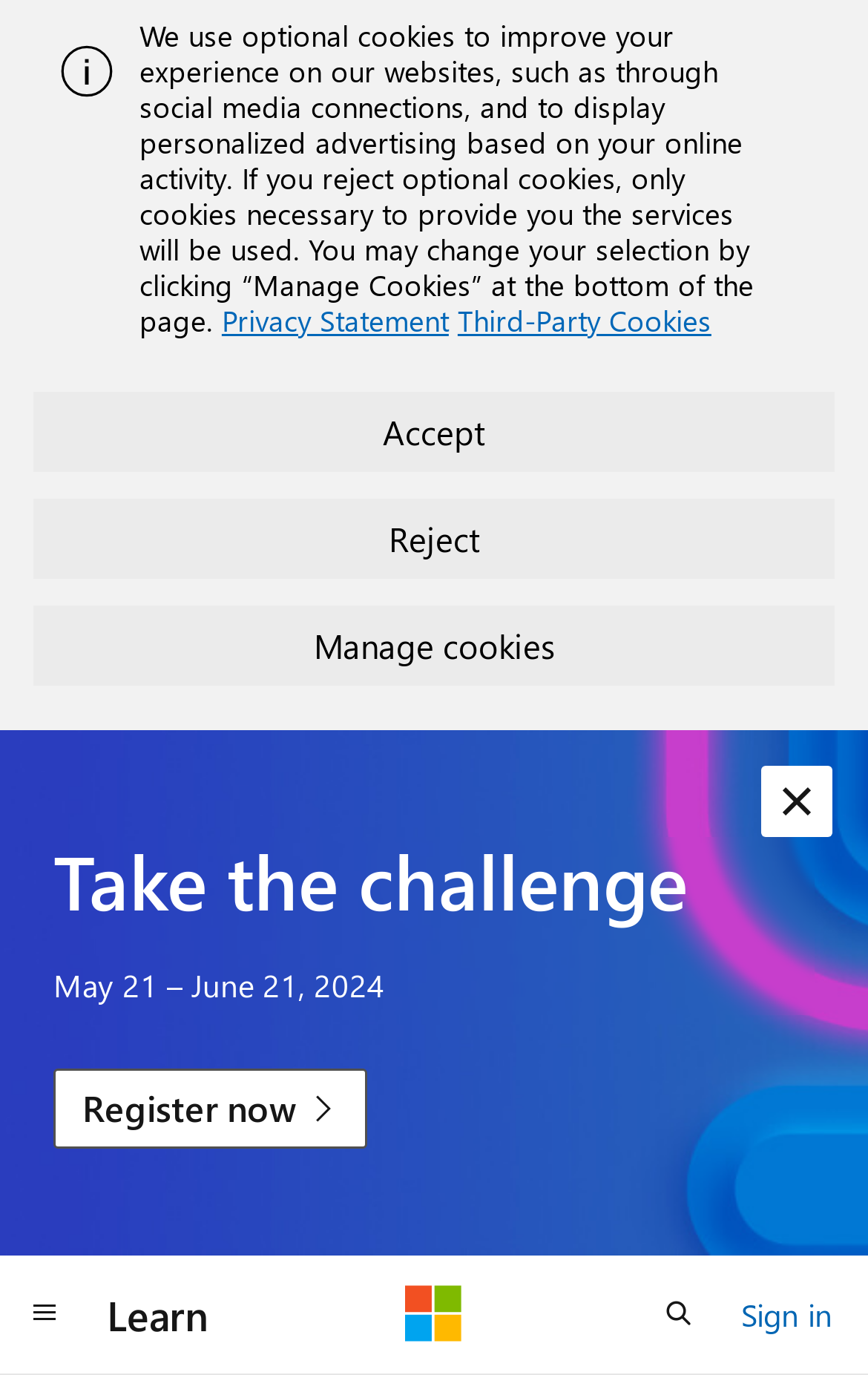Determine the bounding box of the UI element mentioned here: "aria-label="Global navigation" title="Global navigation"". The coordinates must be in the format [left, top, right, bottom] with values ranging from 0 to 1.

[0.0, 0.927, 0.103, 0.985]